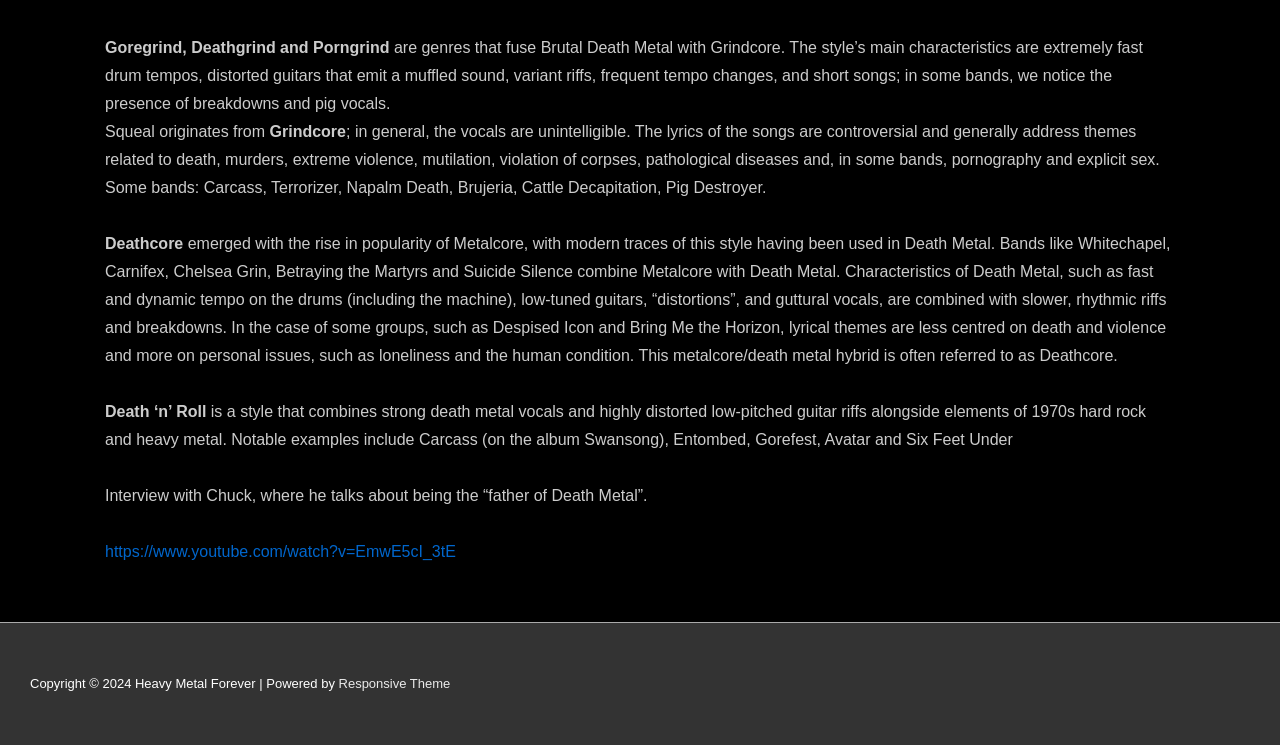What is Goregrind?
Please look at the screenshot and answer in one word or a short phrase.

A genre of music